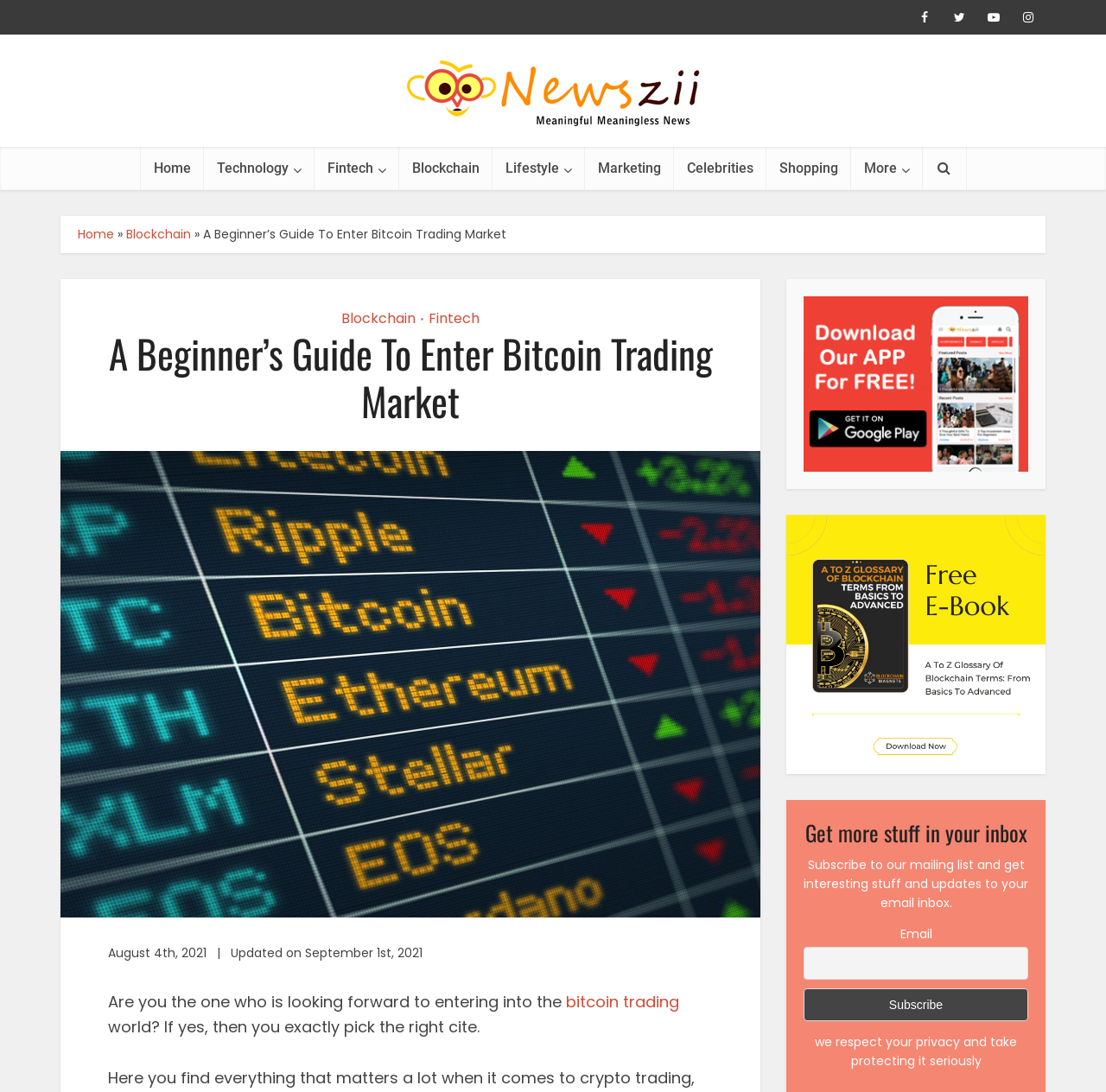Give a short answer using one word or phrase for the question:
What is the topic of the article?

Bitcoin Trading